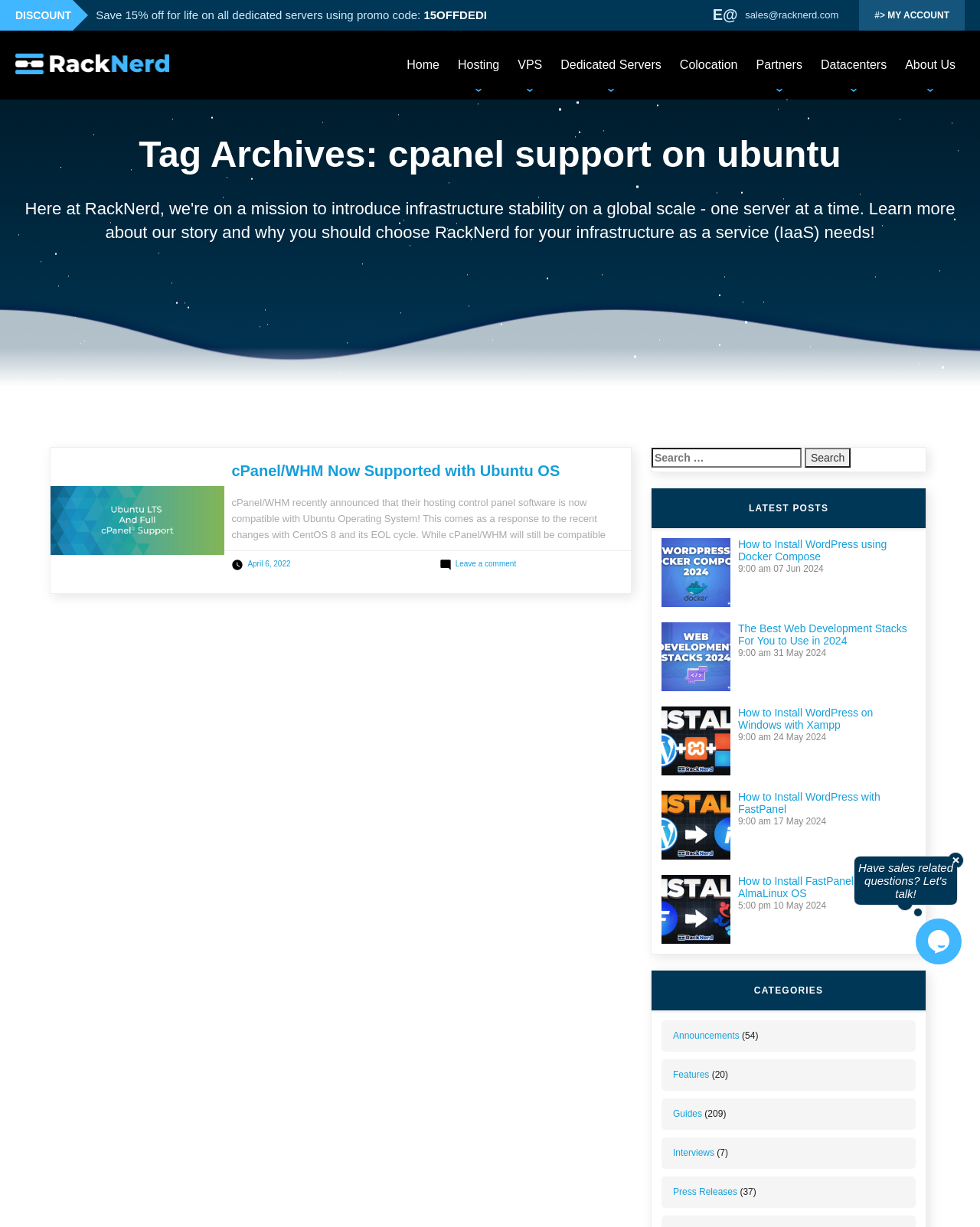Provide your answer in a single word or phrase: 
What is the operating system supported by cPanel/WHM?

Ubuntu